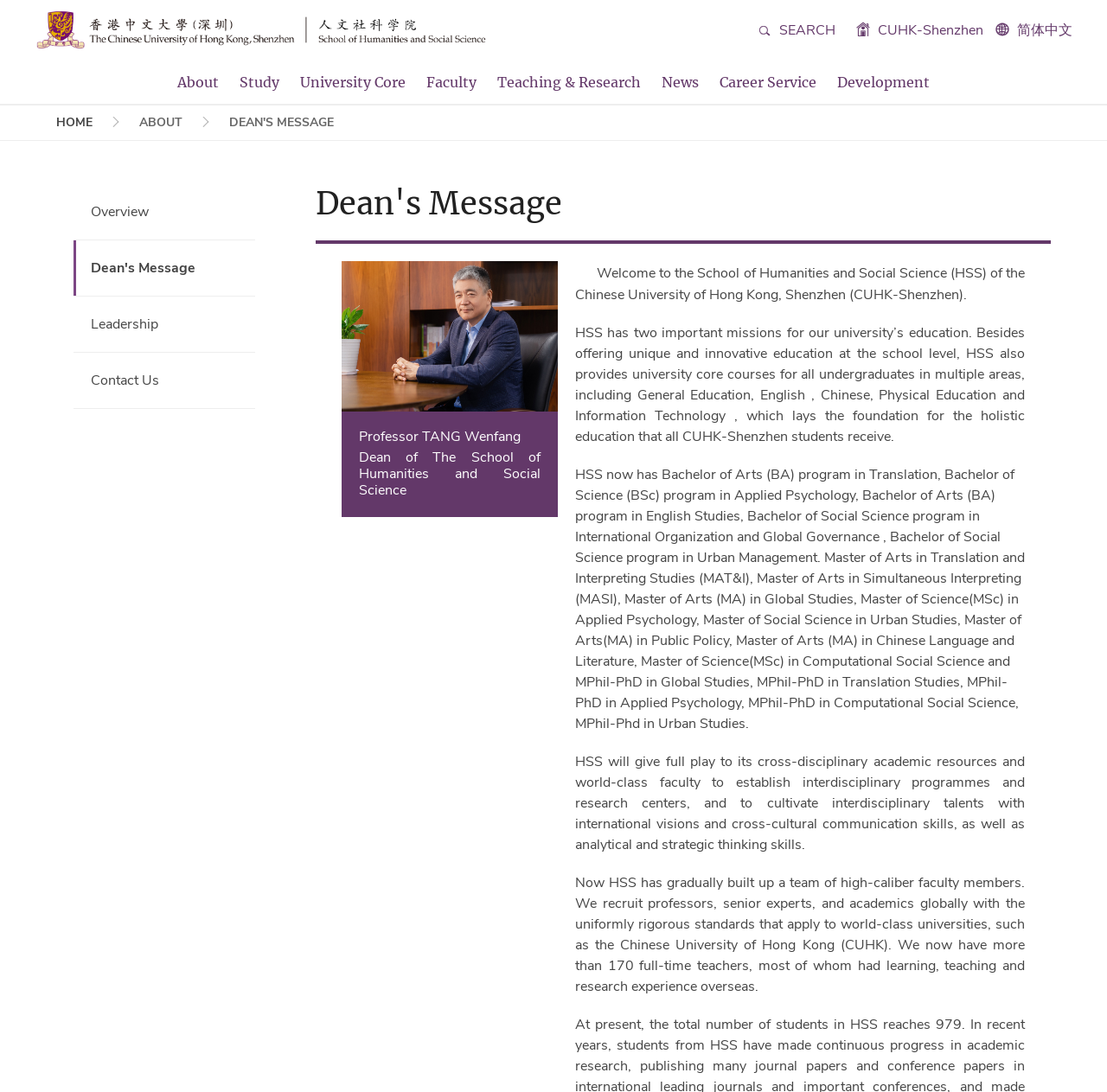Please find the bounding box for the UI element described by: "Students".

[0.84, 0.127, 0.891, 0.144]